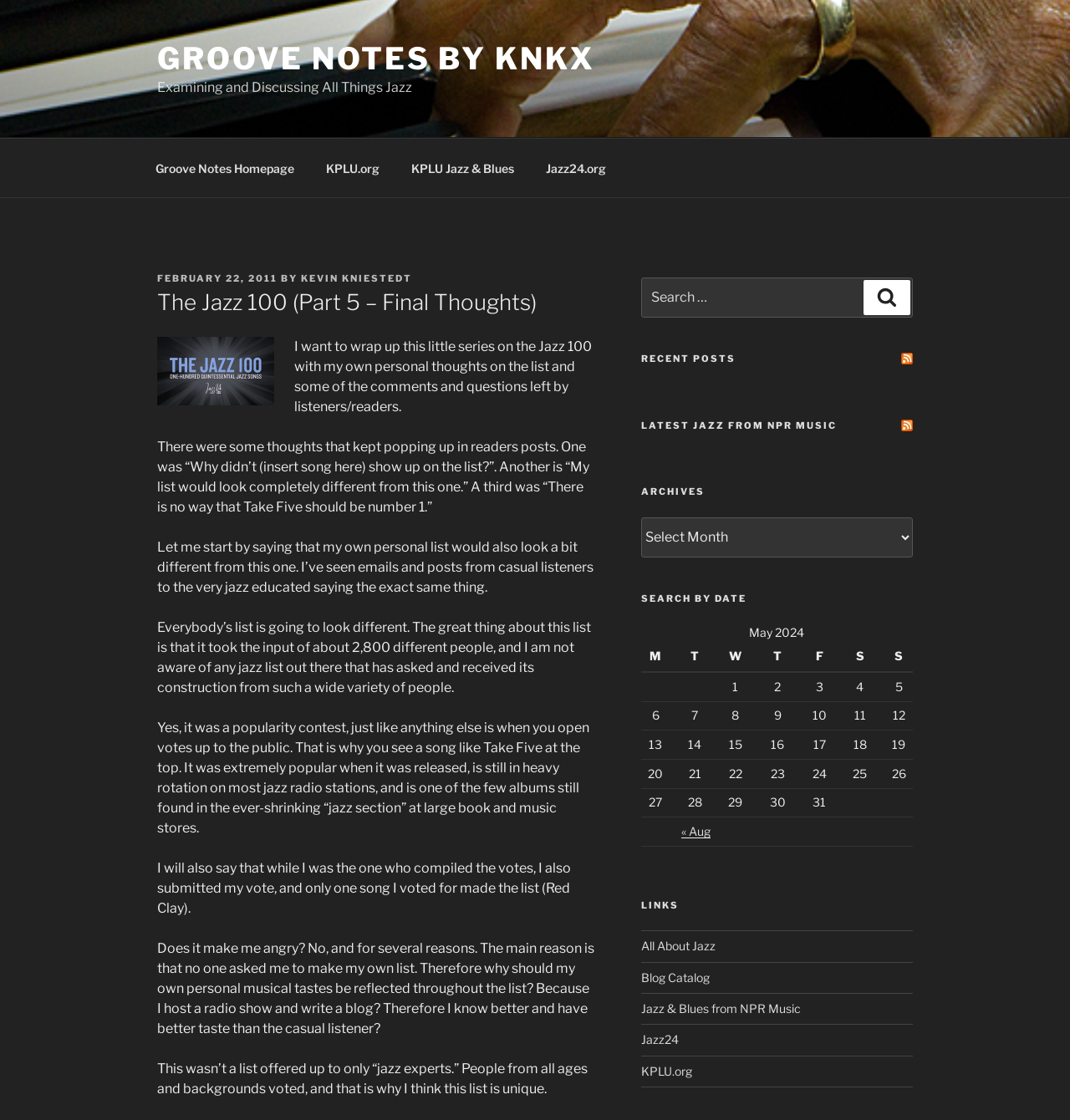Please provide the bounding box coordinate of the region that matches the element description: « Aug. Coordinates should be in the format (top-left x, top-left y, bottom-right x, bottom-right y) and all values should be between 0 and 1.

[0.637, 0.736, 0.664, 0.748]